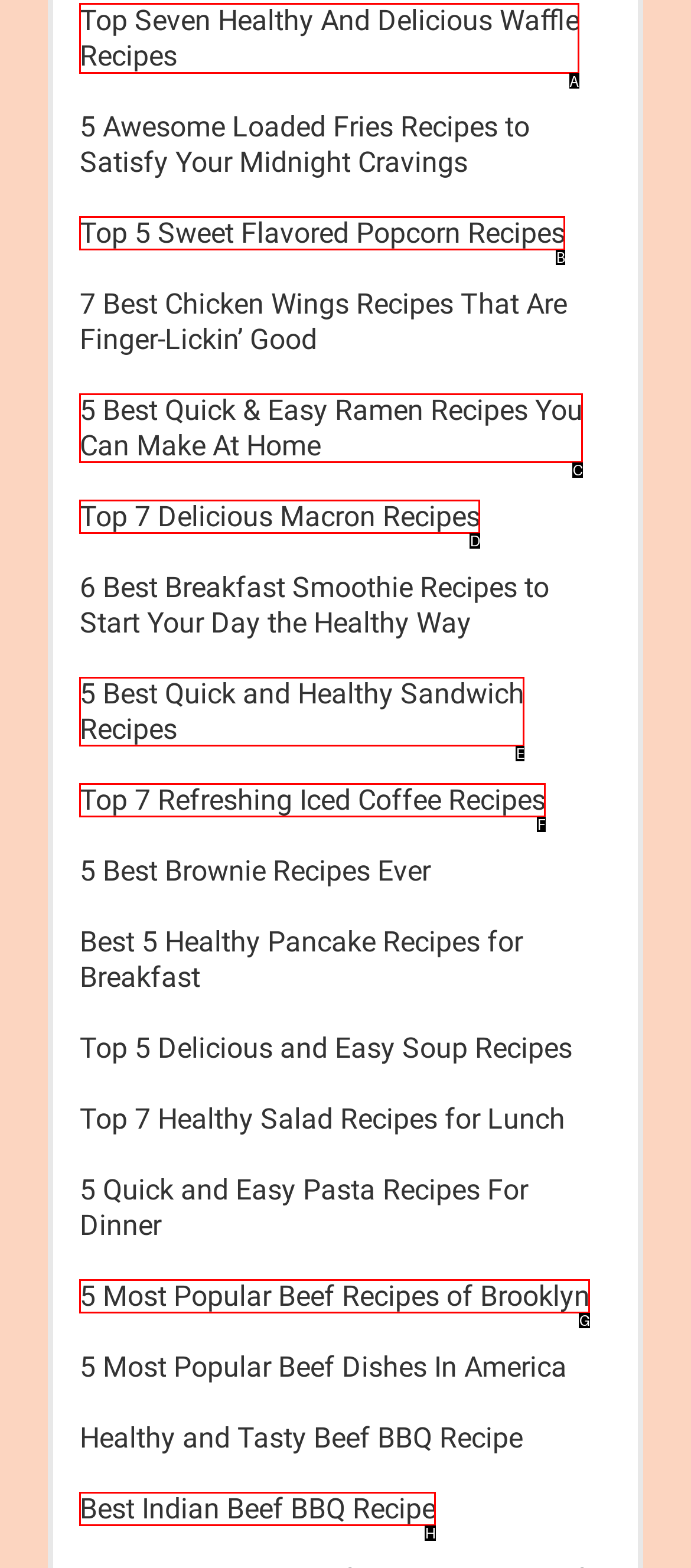Select the letter of the UI element that matches this task: View Top Seven Healthy And Delicious Waffle Recipes
Provide the answer as the letter of the correct choice.

A